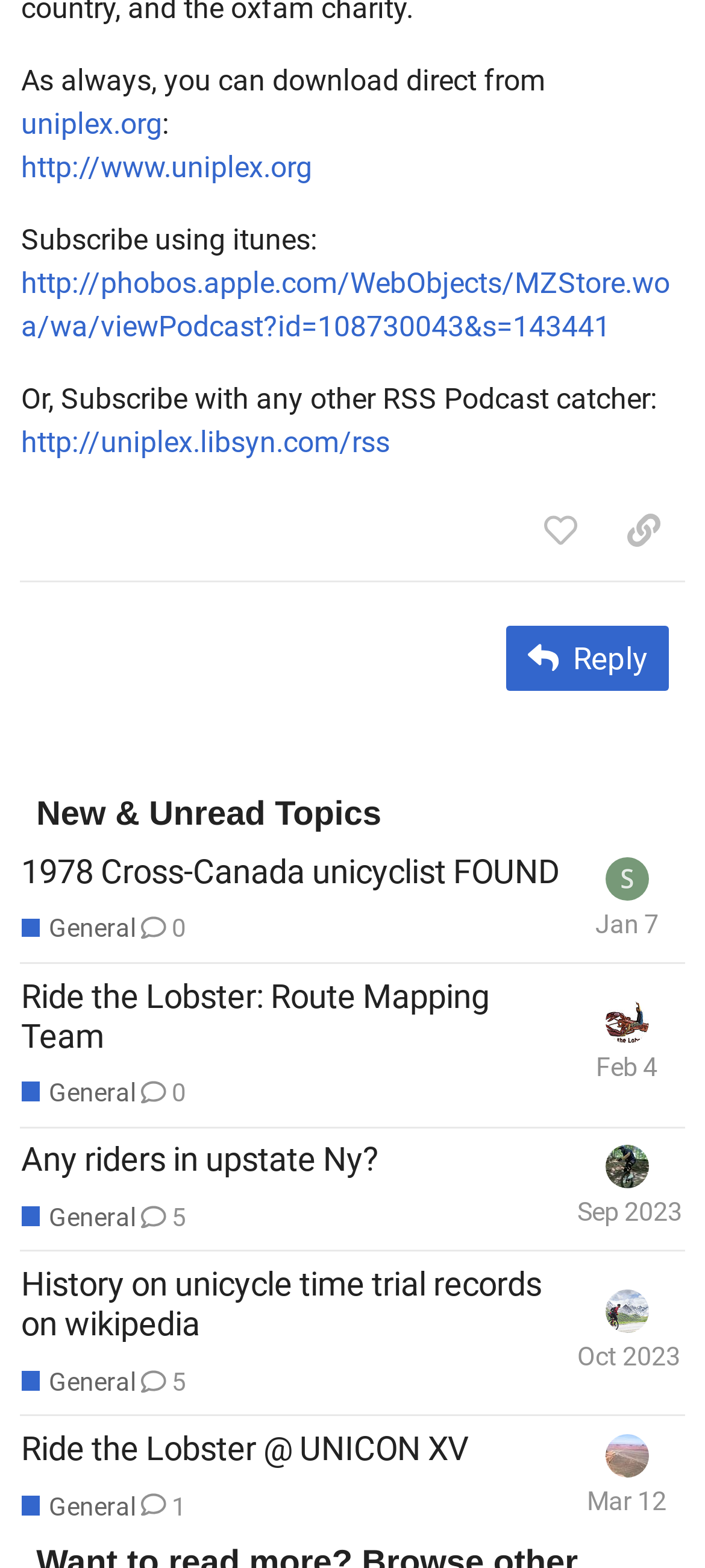Using the element description Any riders in upstate Ny?, predict the bounding box coordinates for the UI element. Provide the coordinates in (top-left x, top-left y, bottom-right x, bottom-right y) format with values ranging from 0 to 1.

[0.03, 0.717, 0.538, 0.762]